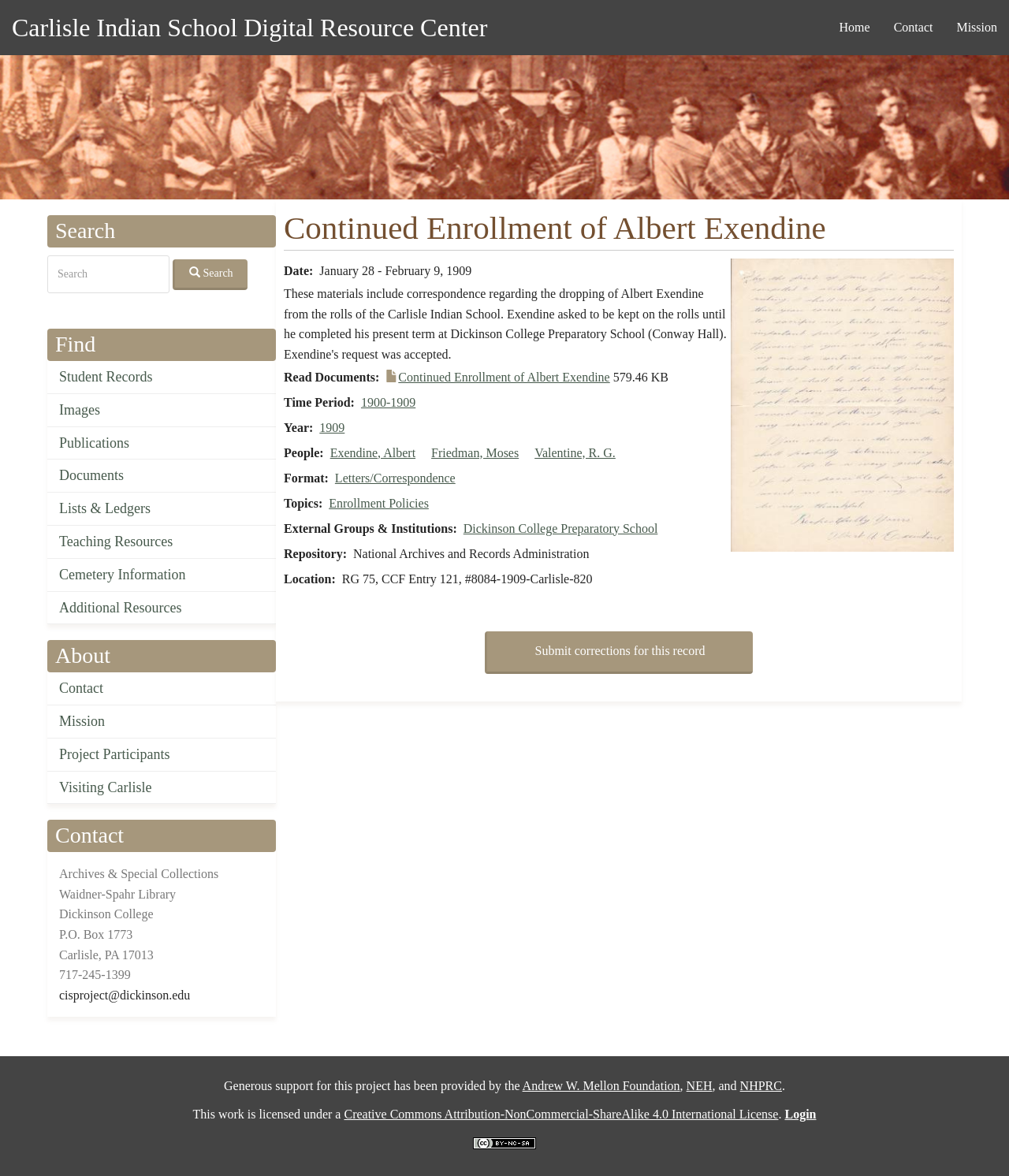Identify the bounding box coordinates necessary to click and complete the given instruction: "Search for something".

[0.047, 0.217, 0.168, 0.25]